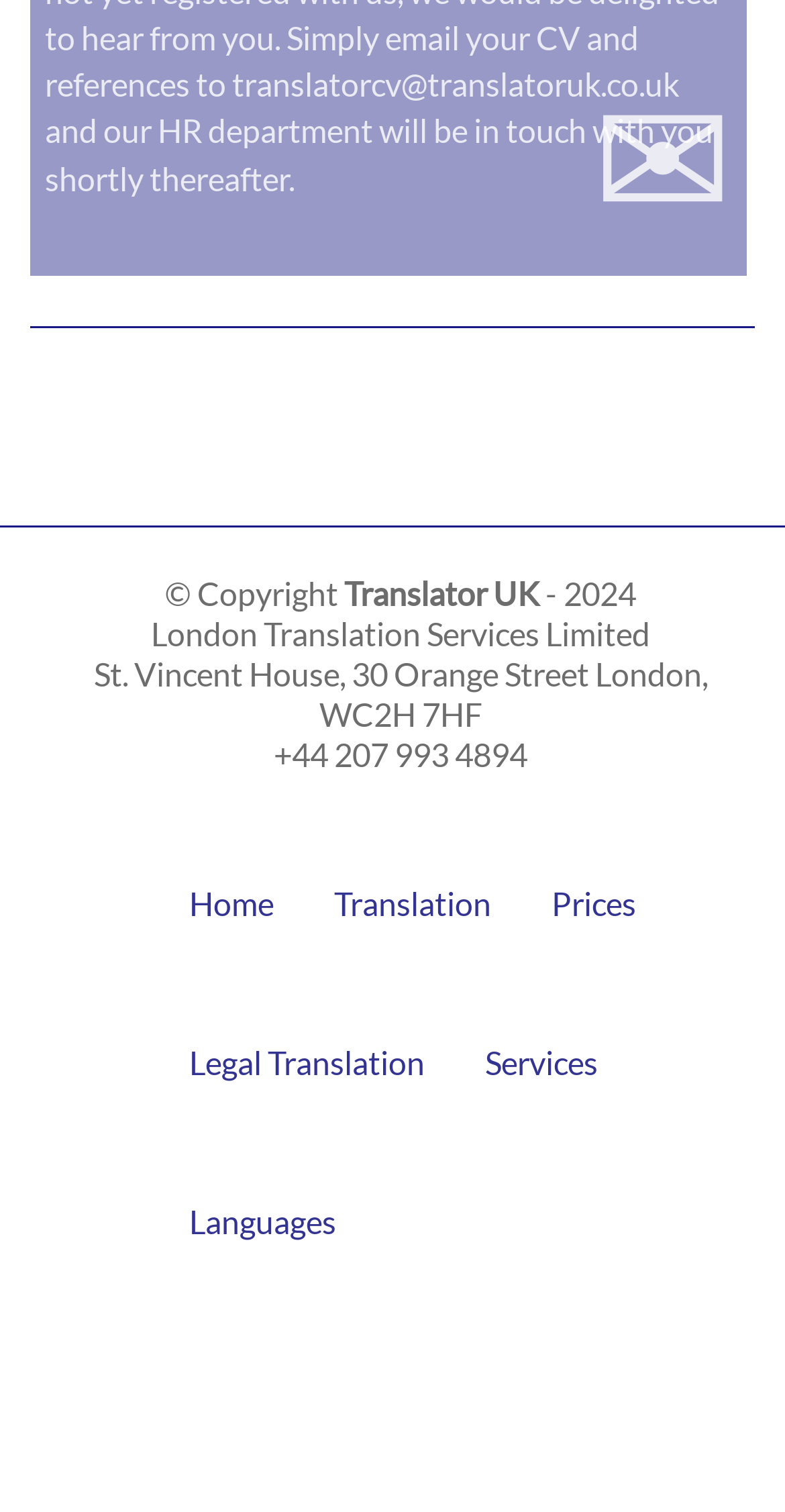Based on the image, give a detailed response to the question: What is the name of the company providing translation services?

The company name can be found in the footer section of the webpage, where it says '© Copyright Translator UK - 2024'.